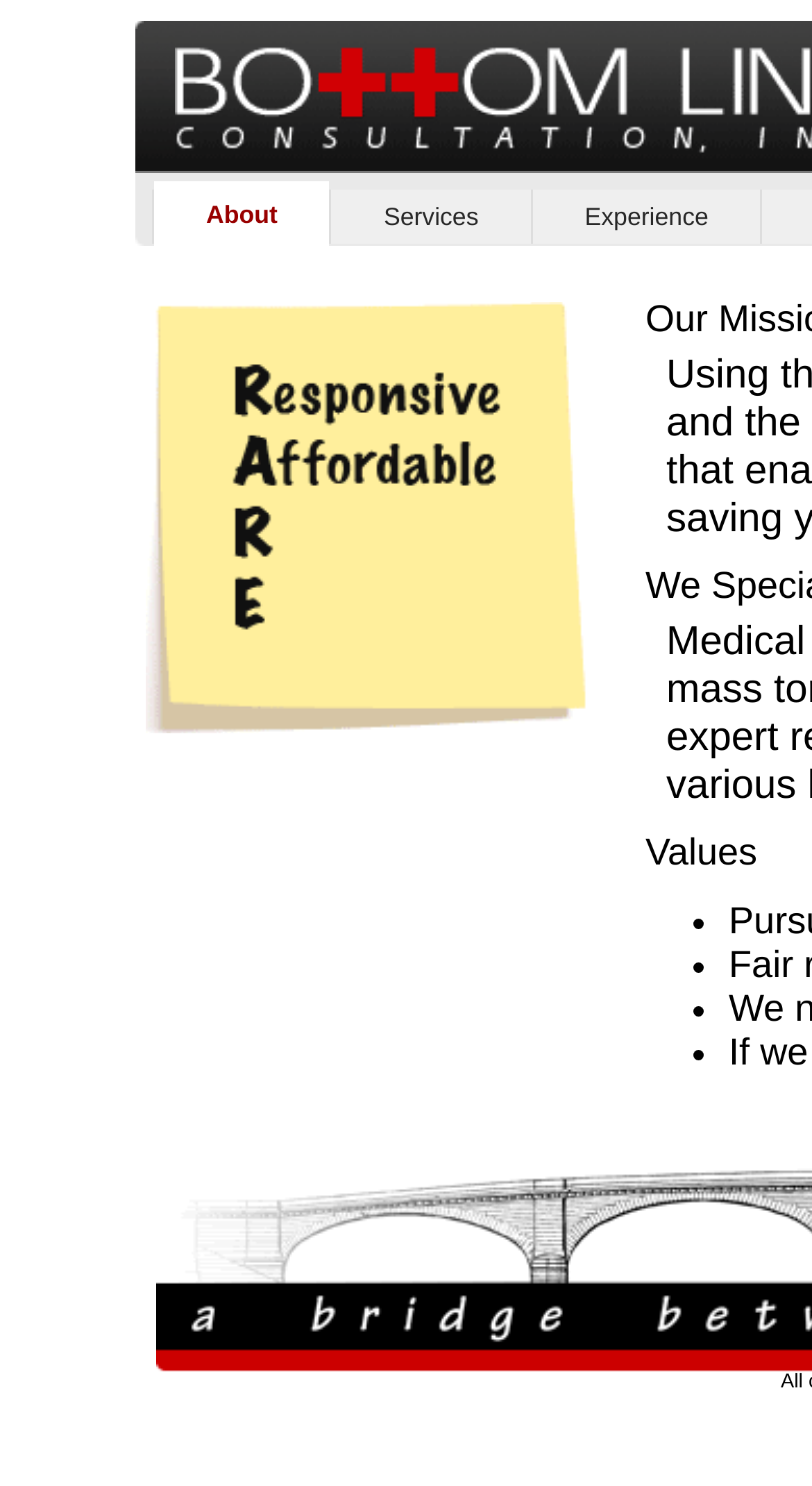Answer the question below with a single word or a brief phrase: 
What is the text of the second link on the top navigation bar?

Services